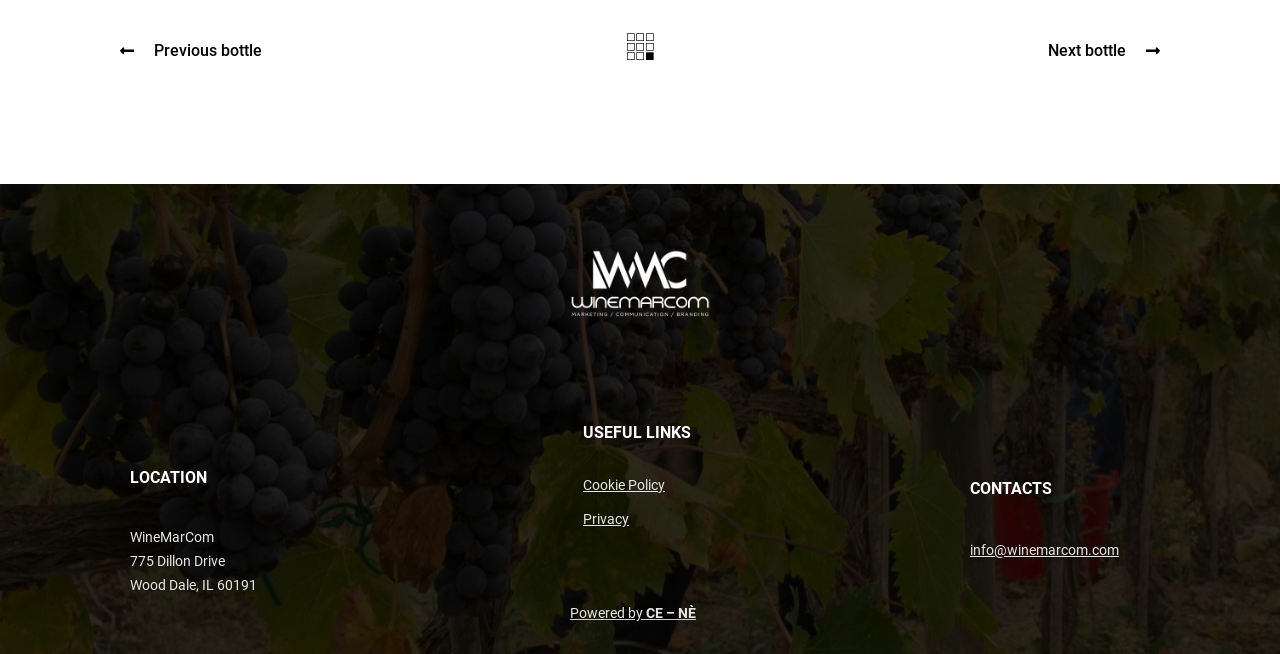Provide the bounding box coordinates of the UI element that matches the description: "info@winemarcom.com".

[0.758, 0.829, 0.874, 0.854]